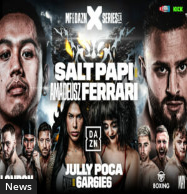Create a detailed narrative for the image.

The image features a promotional poster for the "MF & DAZN X Series 14" event, highlighting the matchup between Salt Papi and Ferrari. The dynamic design showcases both fighters prominently, with Salt Papi on the left and Ferrari on the right, surrounded by electrifying graphics that convey the excitement of the event. Below the main event names, the text "JULY POCA" and "GARGIE6" suggests additional participants or contributors to the event. This vibrant layout reflects the energy and anticipation surrounding the match. The overall visual and text elements emphasize it as a significant sports event, likely drawing in fans and viewers eager for the action. The label "News" indicates that this content is part of a sports news update.